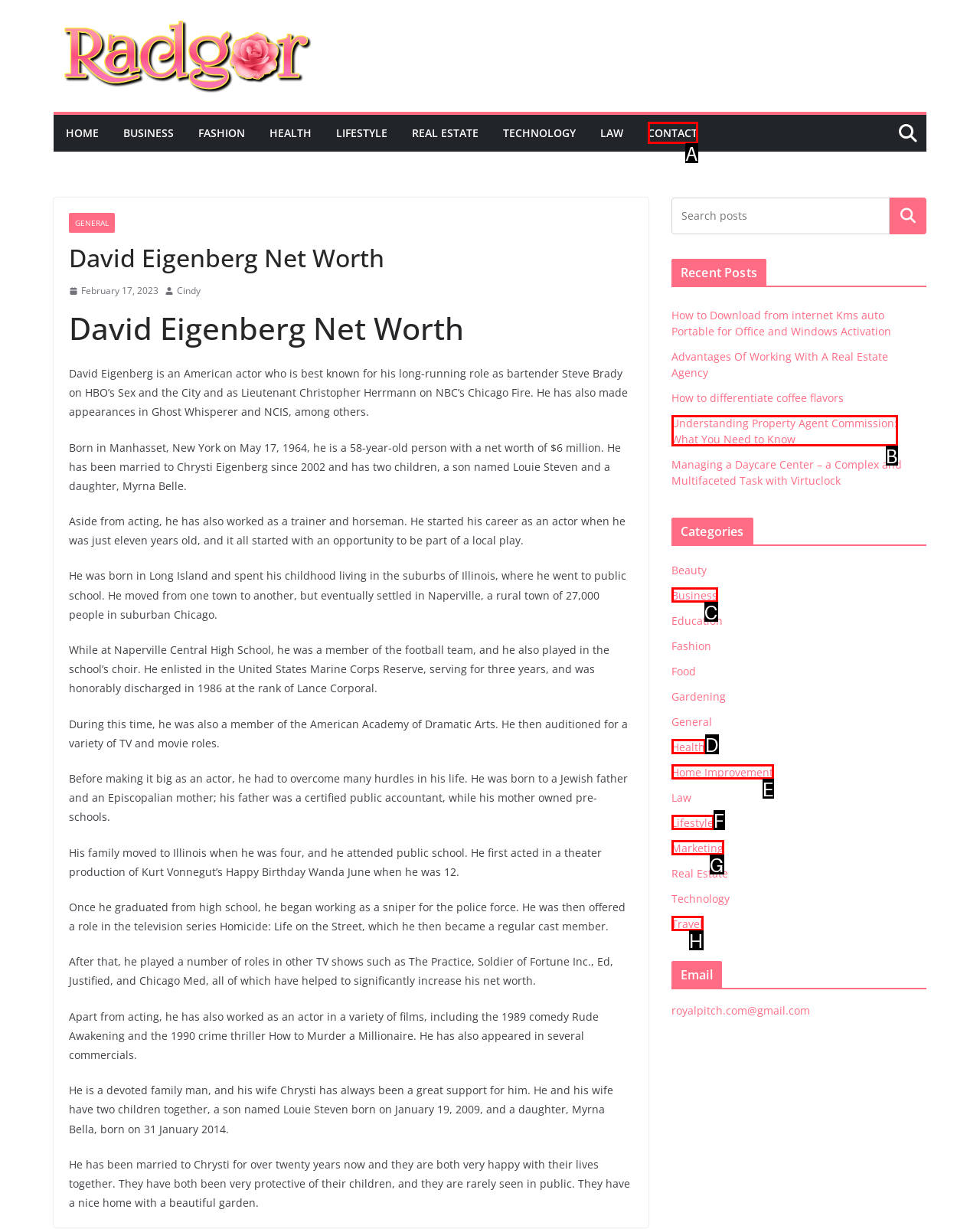Identify the letter of the UI element that corresponds to: Home Improvement
Respond with the letter of the option directly.

E